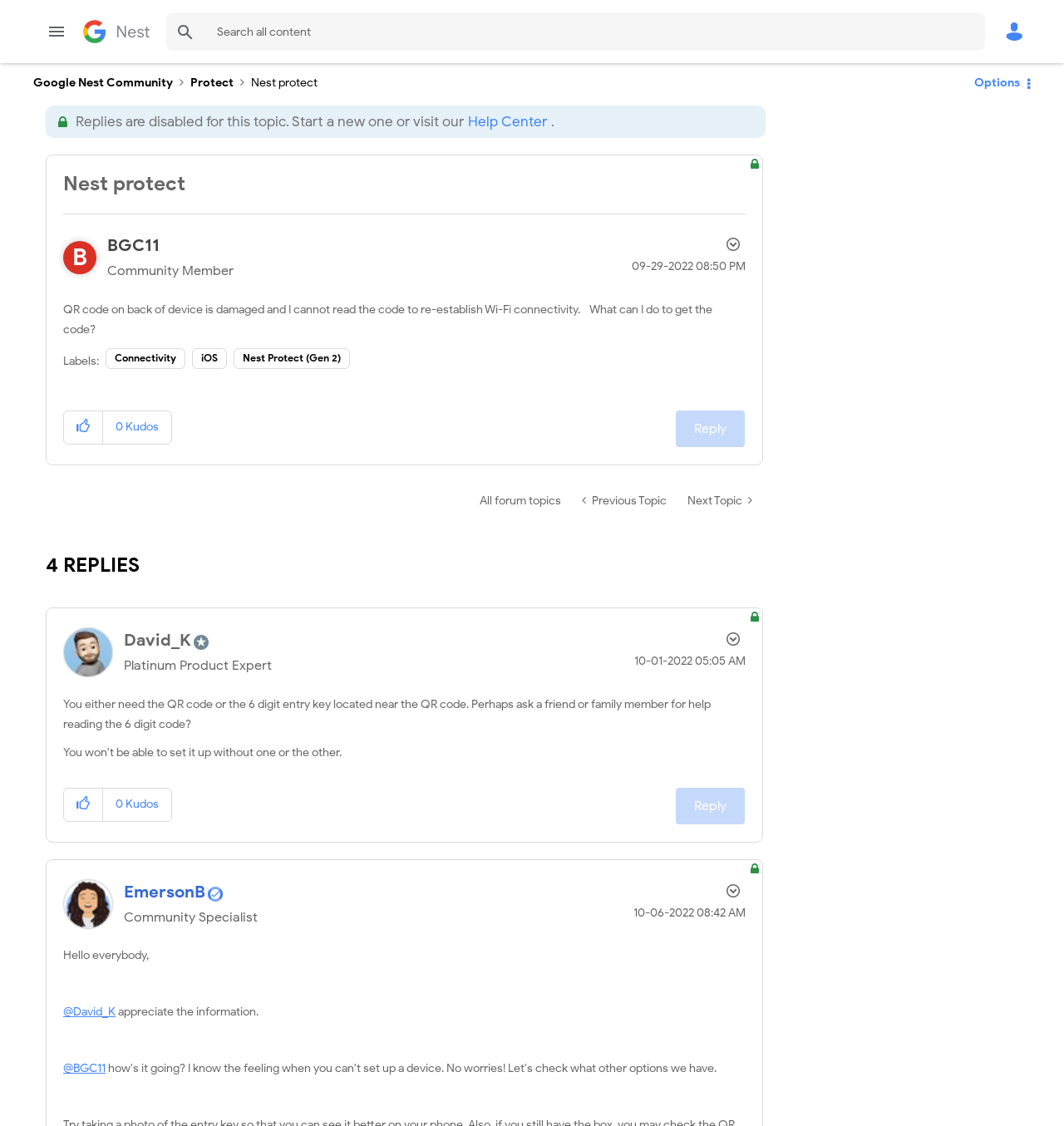Identify the bounding box coordinates for the UI element described as follows: "Previous Topic". Ensure the coordinates are four float numbers between 0 and 1, formatted as [left, top, right, bottom].

[0.536, 0.431, 0.636, 0.459]